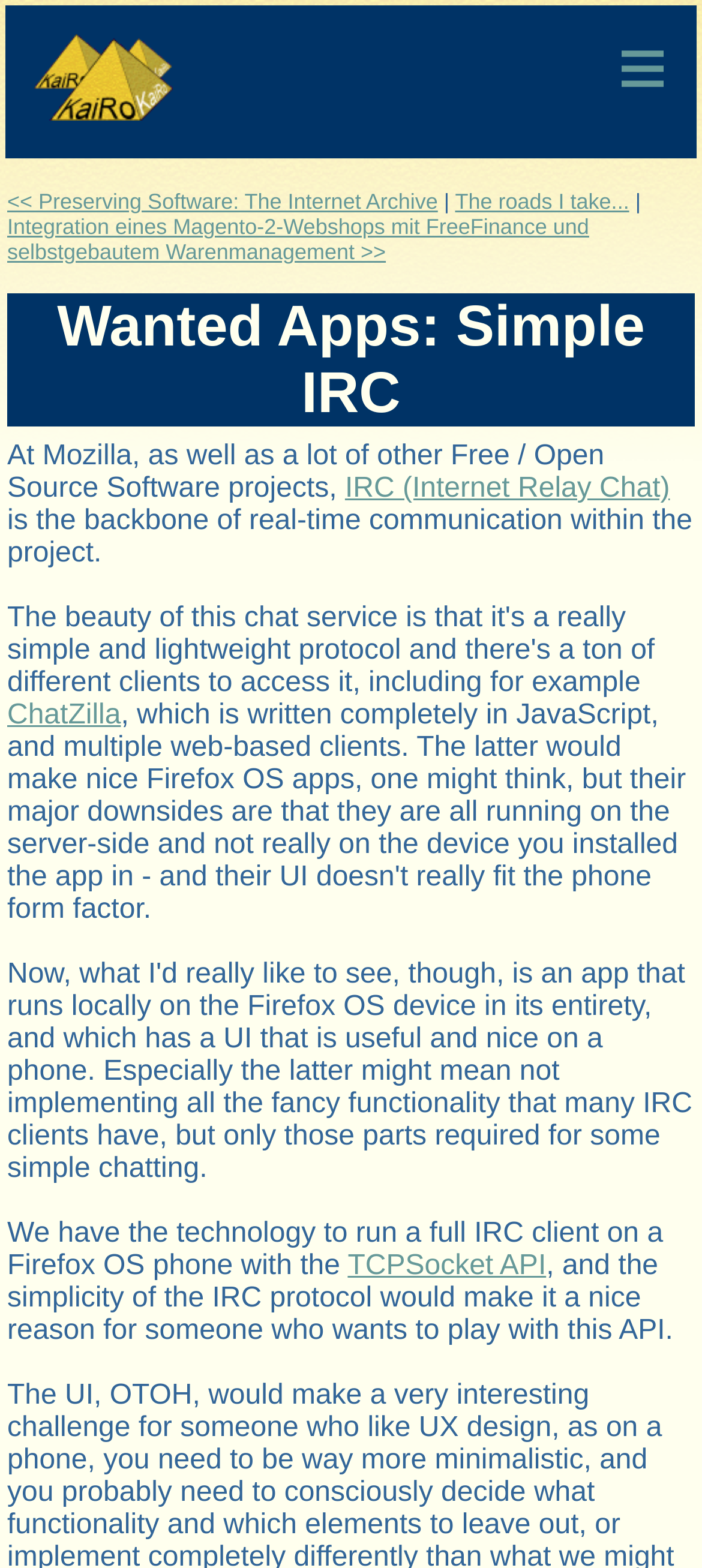Given the webpage screenshot and the description, determine the bounding box coordinates (top-left x, top-left y, bottom-right x, bottom-right y) that define the location of the UI element matching this description: ChatZilla

[0.01, 0.446, 0.172, 0.466]